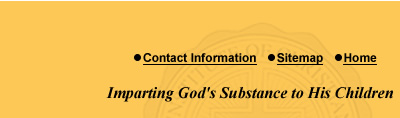Provide an in-depth description of all elements within the image.

This image features a header section from the Moriah Institute of Christian Studies' website, displayed on a warm yellow background. Prominently featured are three navigation links: "Contact Information," "Sitemap," and "Home," each marked with a bullet point for clarity. Below these links, a tagline reads "Imparting God's Substance to His Children," emphasizing the institute's mission. The design balances functionality with a warm aesthetic, inviting visitors to engage with the content of the website.